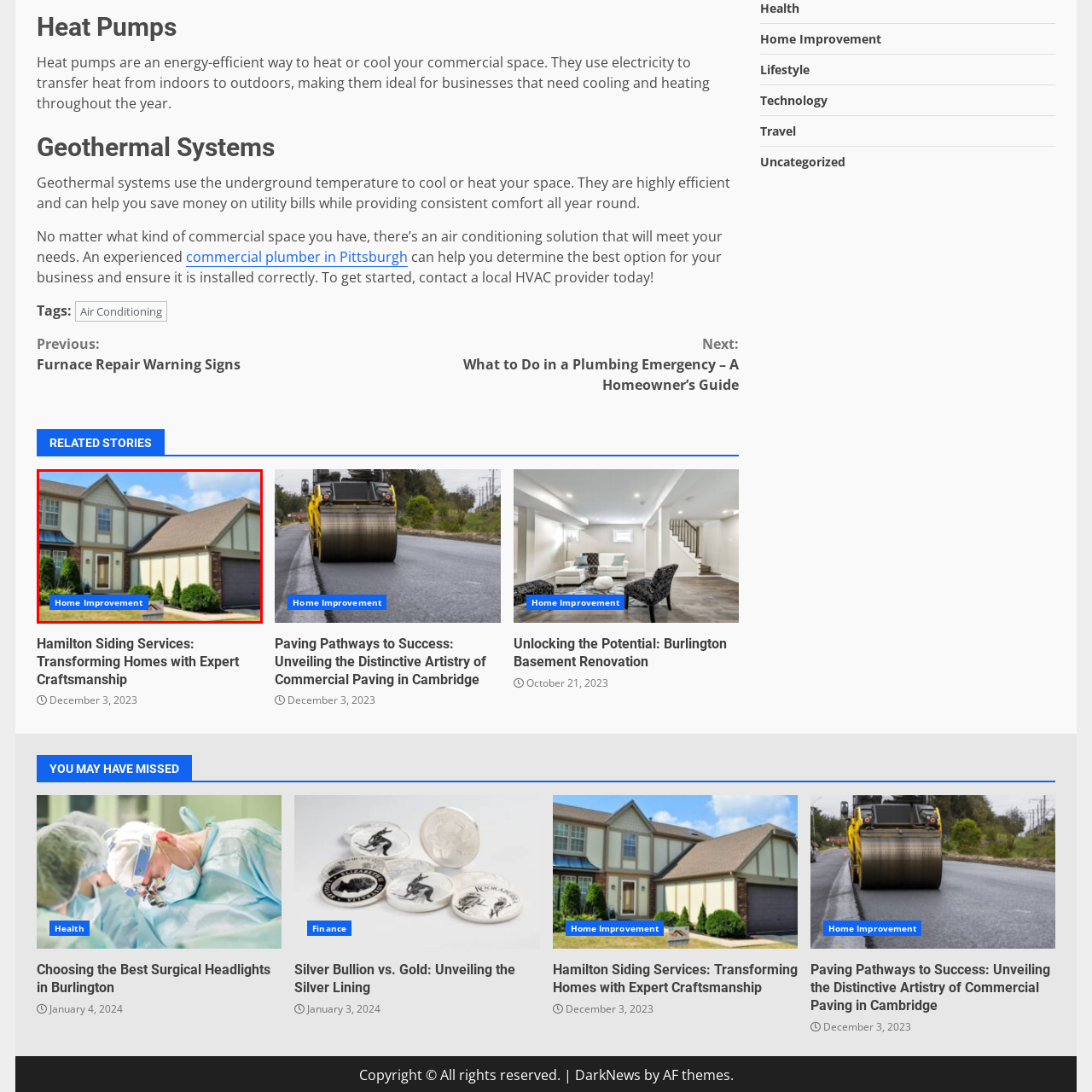Please look at the image highlighted by the red bounding box and provide a single word or phrase as an answer to this question:
What is the theme associated with the image?

Home Improvement